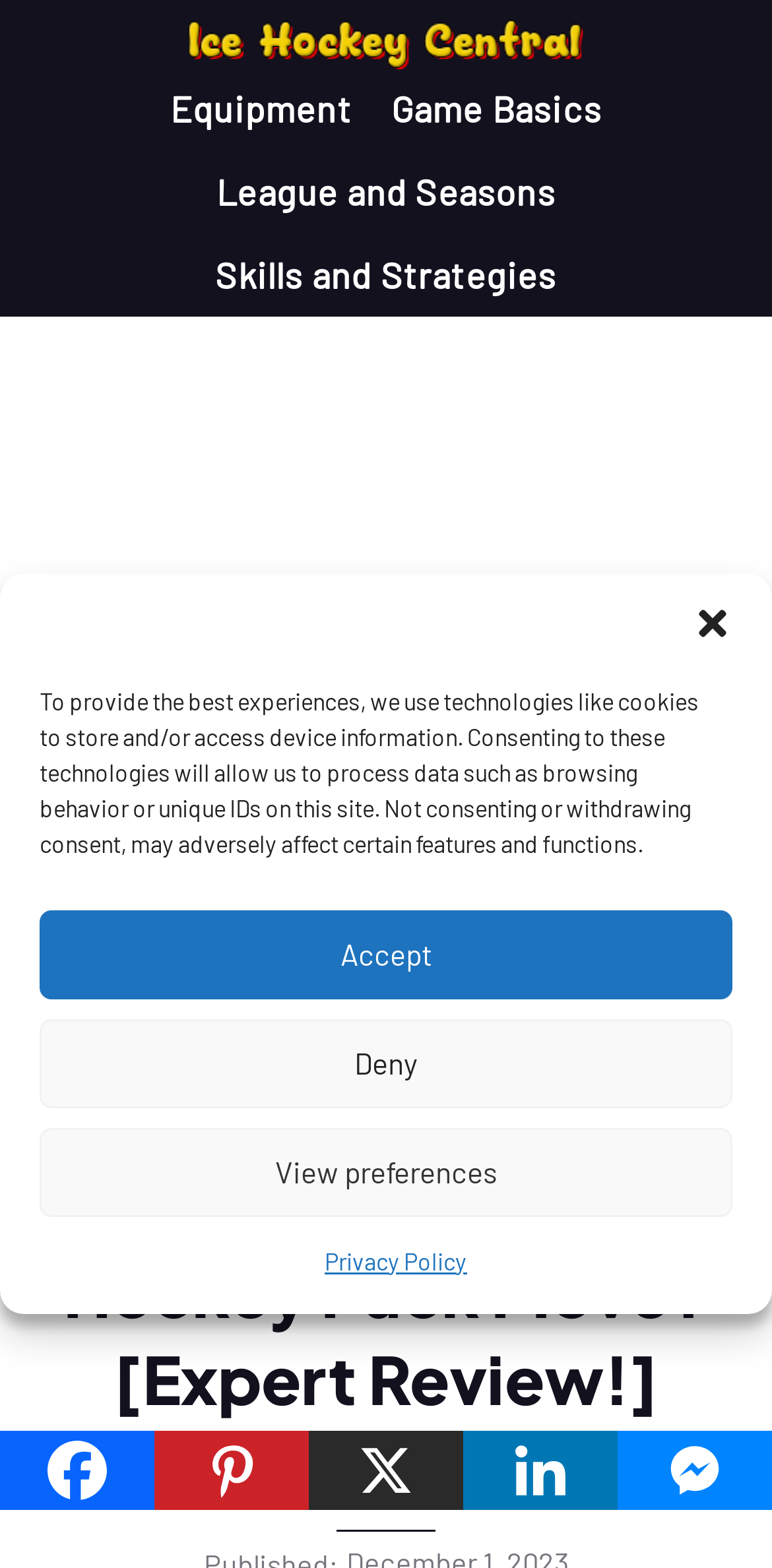What is the topic of the current webpage?
Give a detailed and exhaustive answer to the question.

The topic of the current webpage can be inferred from the heading 'How Fast Does A Hockey Puck Move? [Expert Review!]' which suggests that the webpage is discussing the speed of a hockey puck.